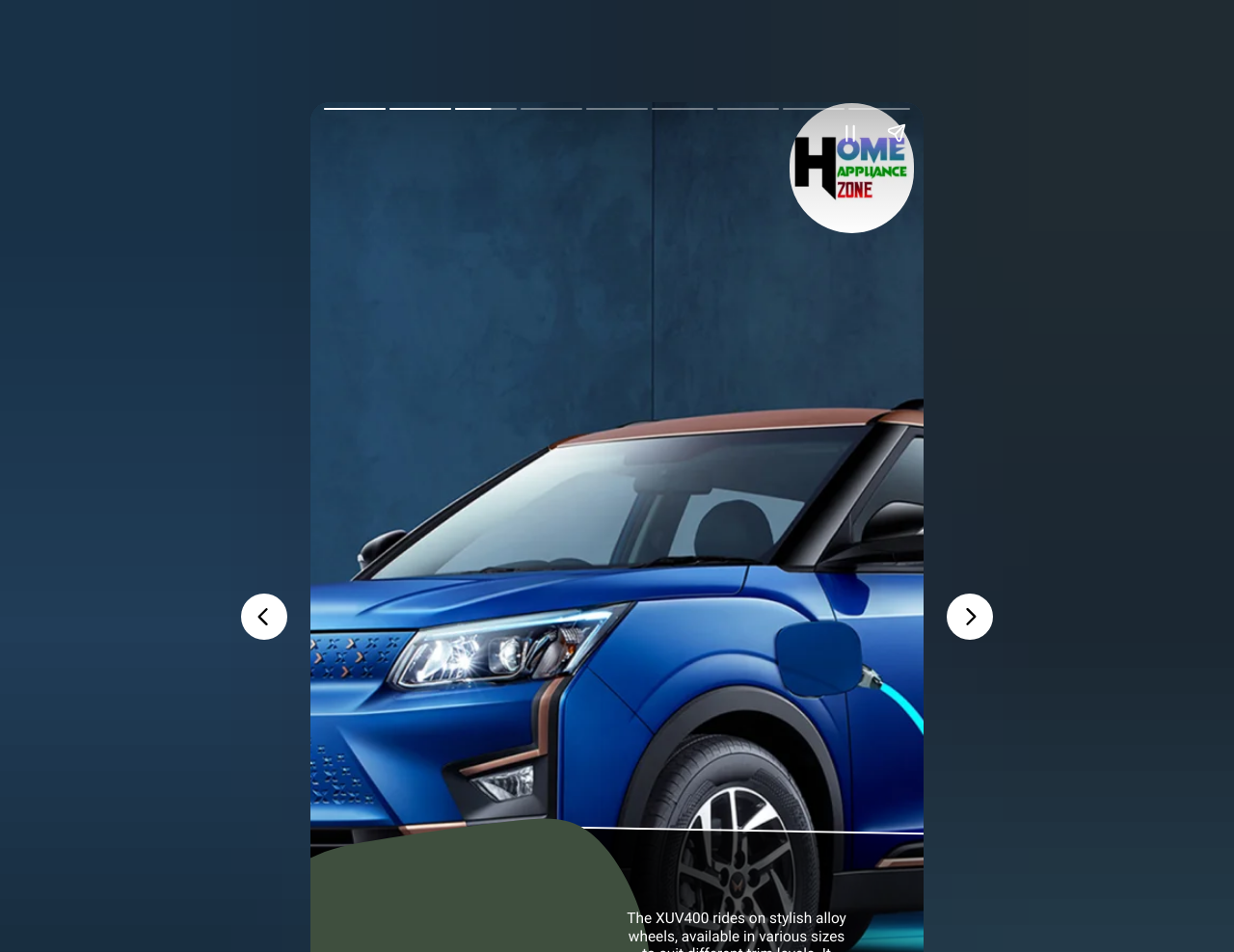Provide the bounding box coordinates in the format (top-left x, top-left y, bottom-right x, bottom-right y). All values are floating point numbers between 0 and 1. Determine the bounding box coordinate of the UI element described as: aria-label="Pause story"

[0.67, 0.115, 0.708, 0.164]